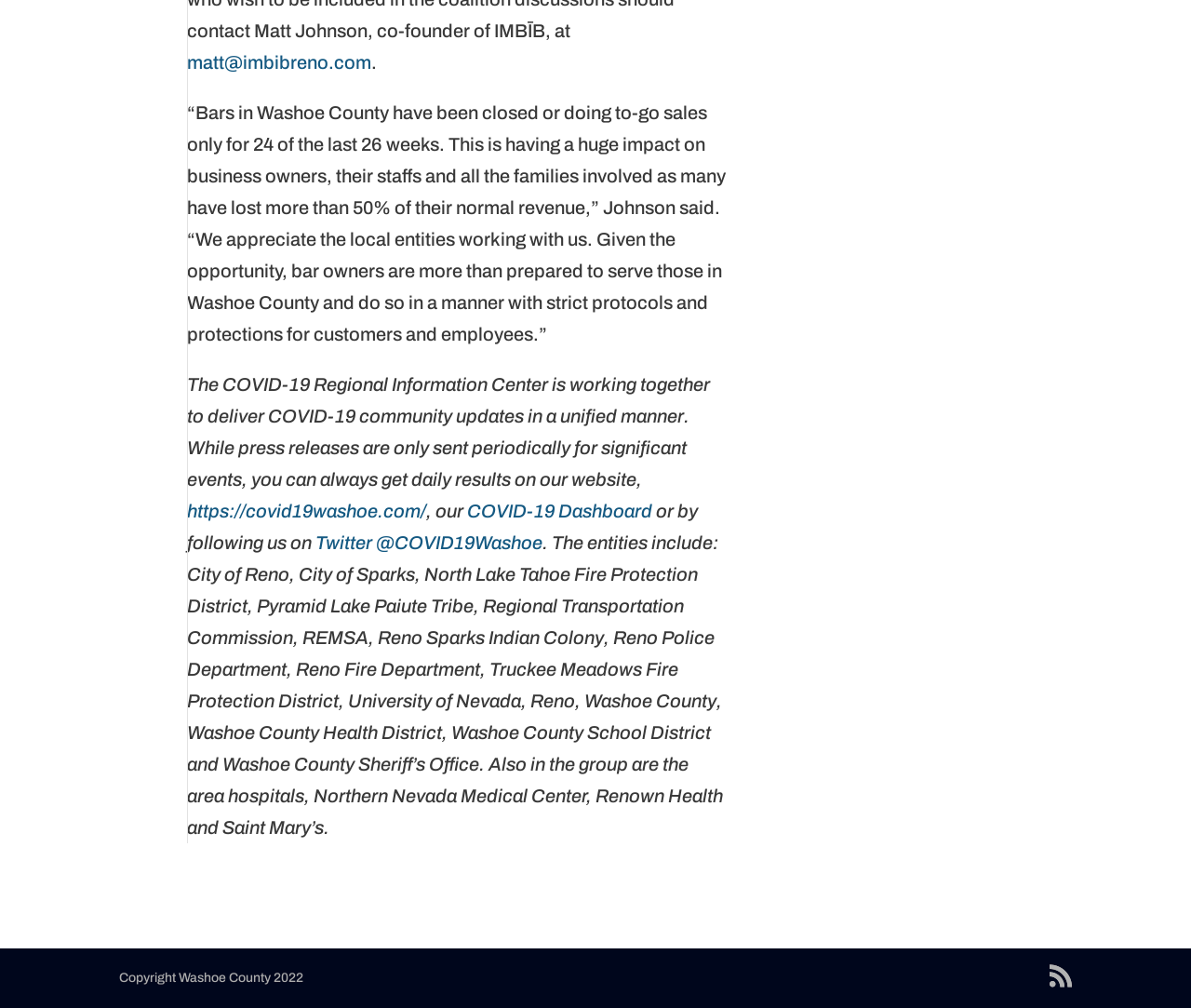Determine the bounding box coordinates for the HTML element described here: "matt@imbibreno.com".

[0.157, 0.052, 0.312, 0.072]